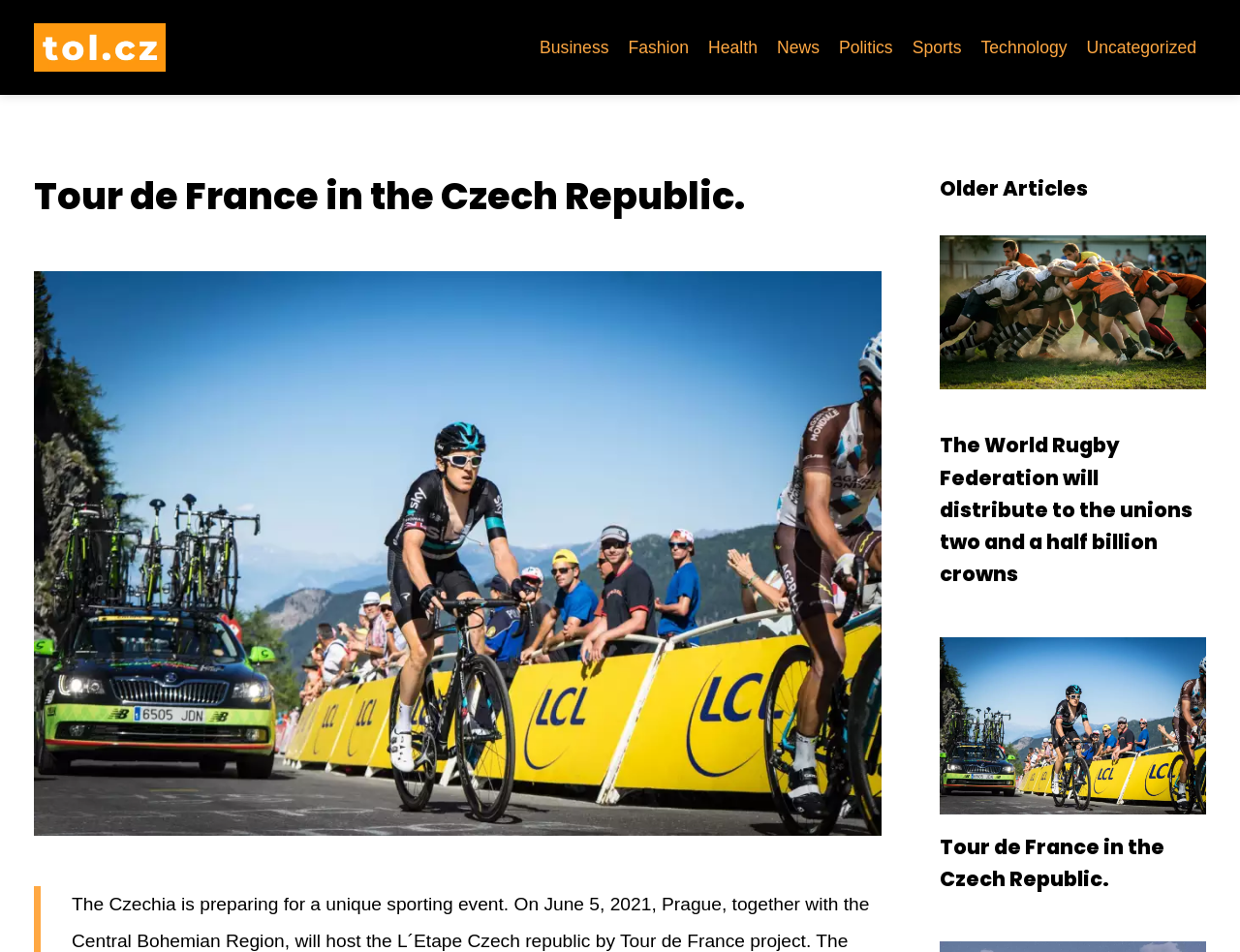Can you identify the bounding box coordinates of the clickable region needed to carry out this instruction: 'visit tol.cz'? The coordinates should be four float numbers within the range of 0 to 1, stated as [left, top, right, bottom].

[0.027, 0.038, 0.133, 0.059]